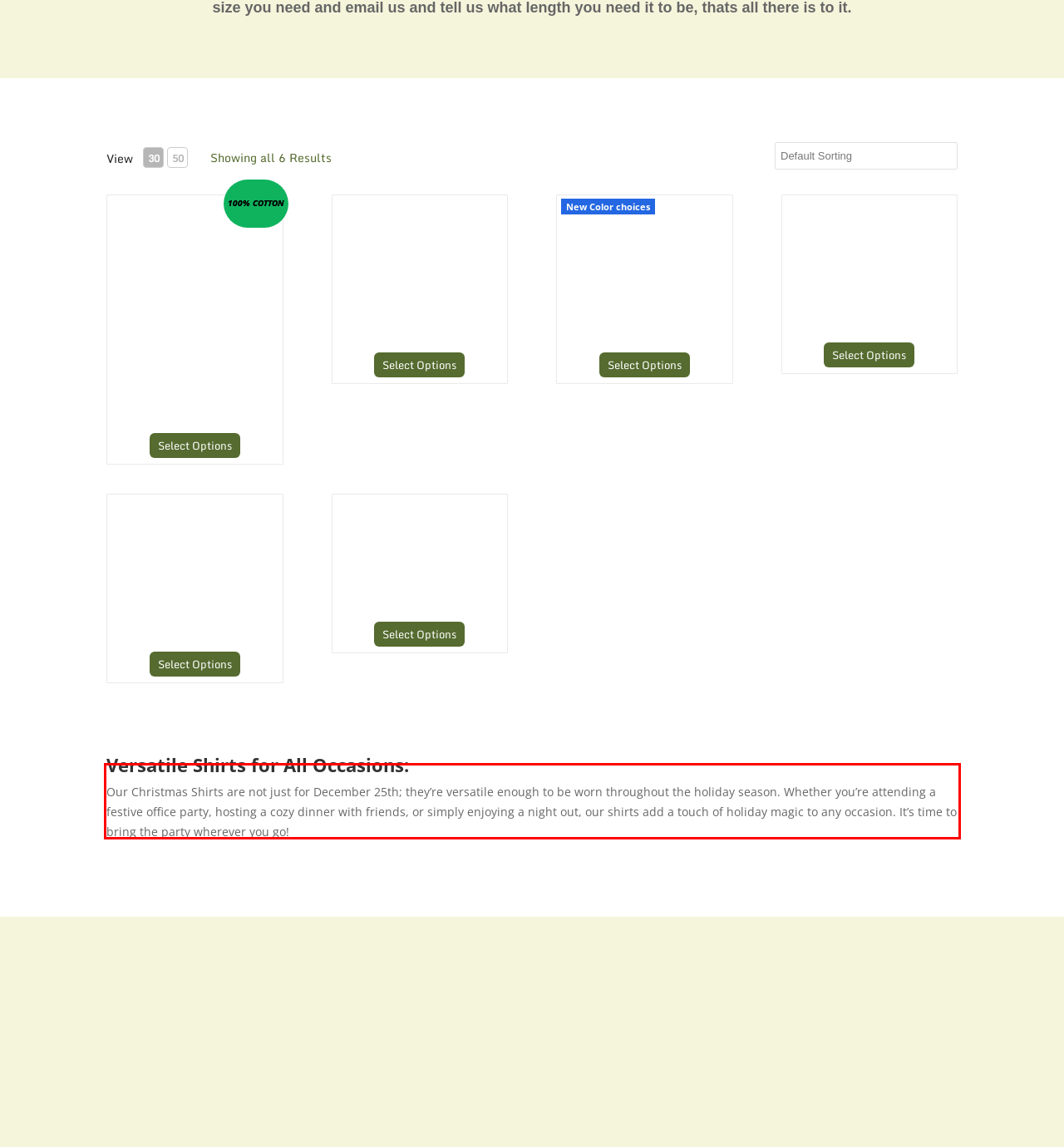Identify and transcribe the text content enclosed by the red bounding box in the given screenshot.

Our Christmas Shirts are not just for December 25th; they’re versatile enough to be worn throughout the holiday season. Whether you’re attending a festive office party, hosting a cozy dinner with friends, or simply enjoying a night out, our shirts add a touch of holiday magic to any occasion. It’s time to bring the party wherever you go!